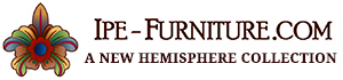What is hinted at by the tagline 'A New Hemisphere Collection'?
Analyze the image and deliver a detailed answer to the question.

The question asks about what is hinted at by the tagline 'A New Hemisphere Collection'. The tagline is placed below the emblem and suggests that Ipe Furniture offers a curated selection of unique and stylish outdoor furniture items, implying a focus on quality and exclusivity.